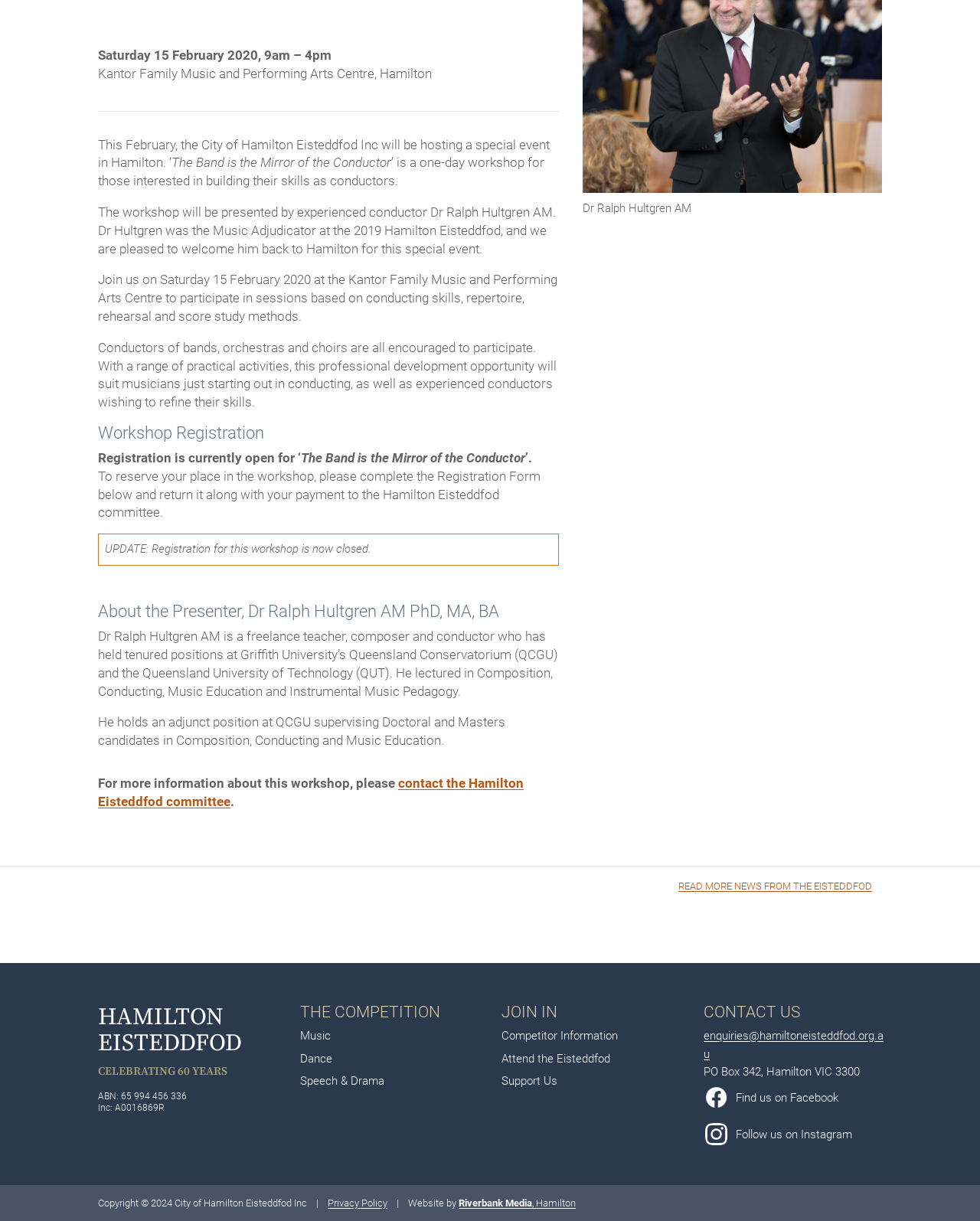Using the description "Music", predict the bounding box of the relevant HTML element.

[0.306, 0.842, 0.337, 0.854]